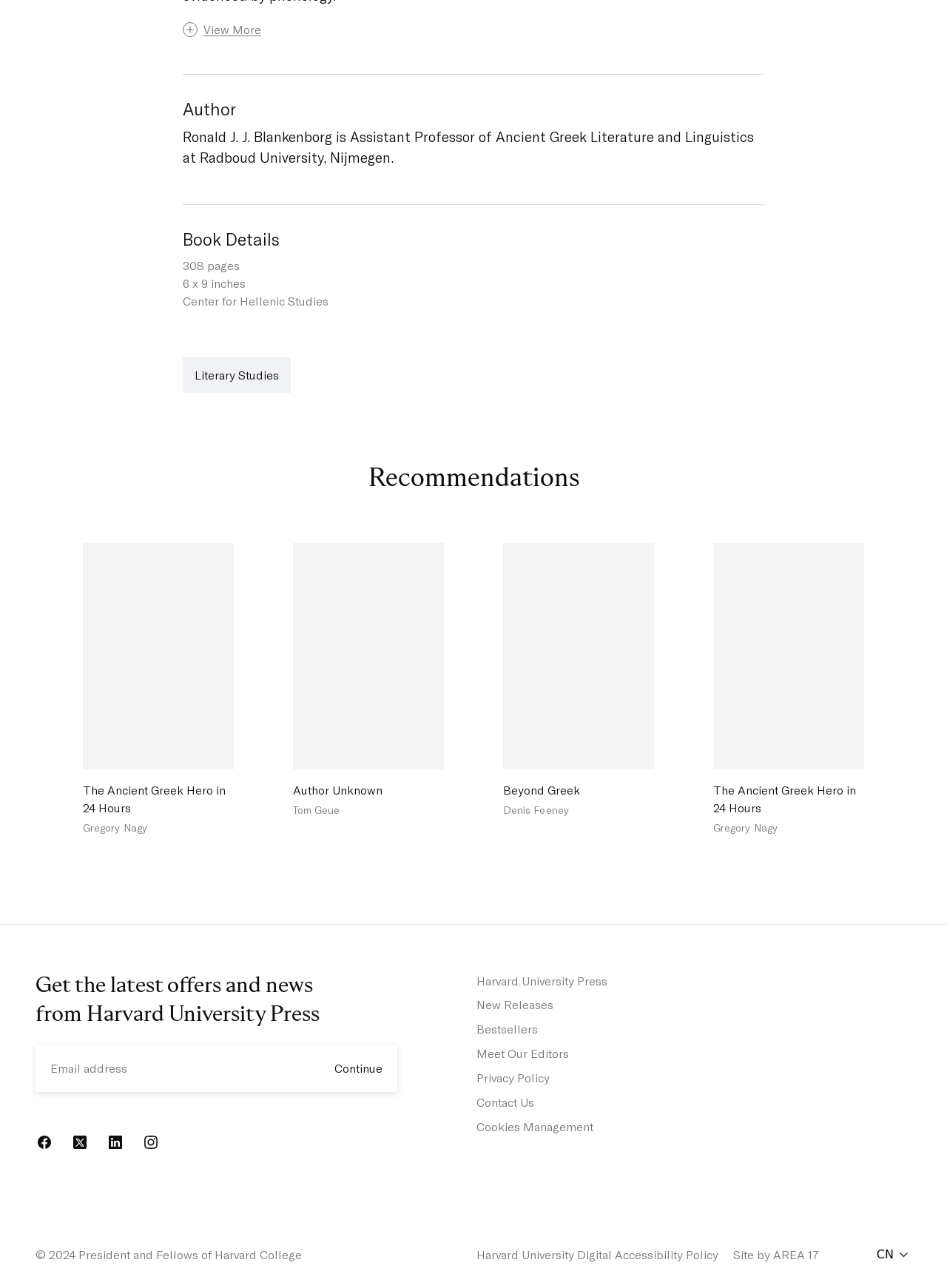Find the bounding box coordinates for the UI element whose description is: "Harvard University Press". The coordinates should be four float numbers between 0 and 1, in the format [left, top, right, bottom].

[0.503, 0.756, 0.641, 0.767]